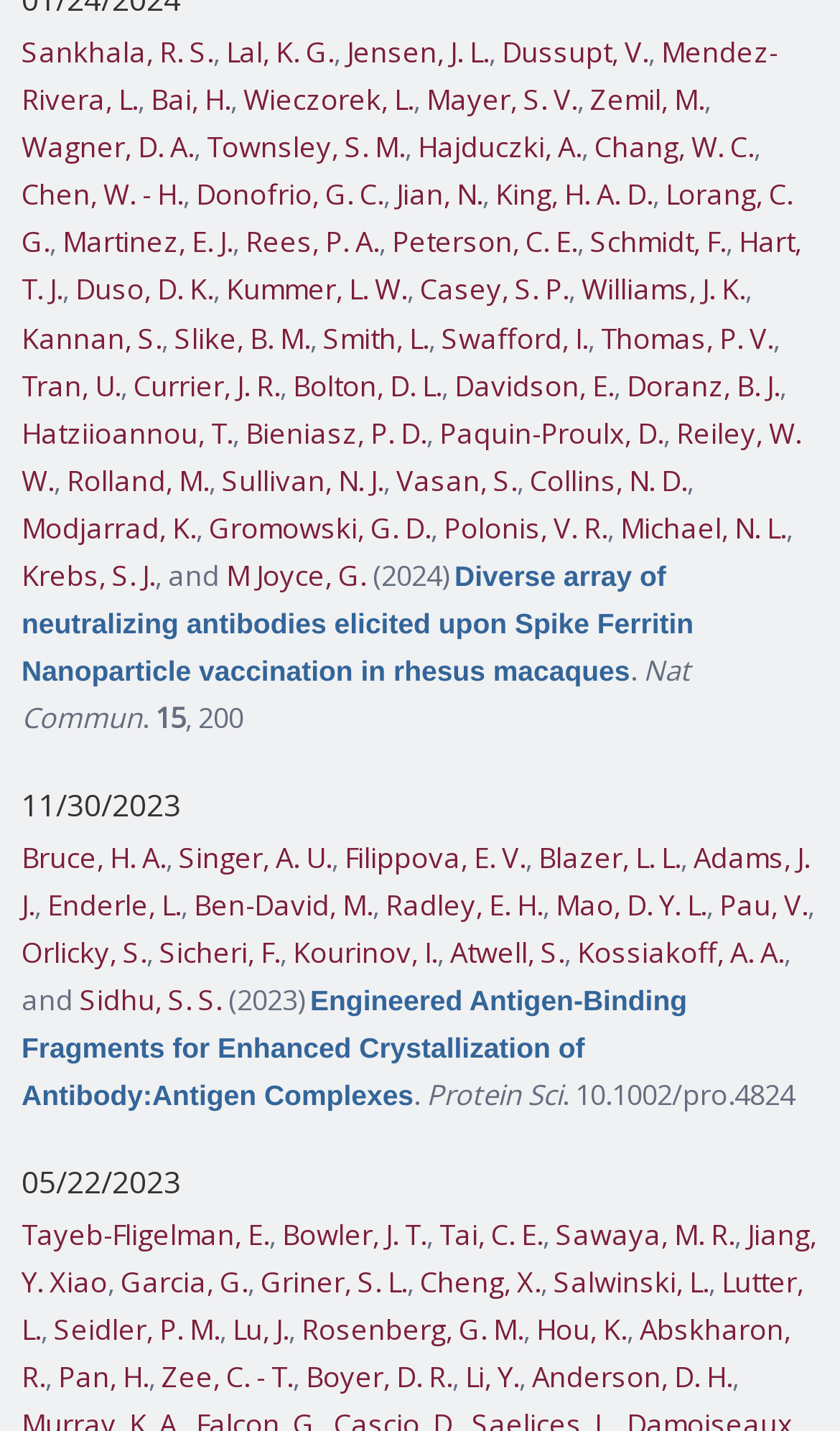Given the description "Sankhala, R. S.", provide the bounding box coordinates of the corresponding UI element.

[0.026, 0.023, 0.254, 0.05]